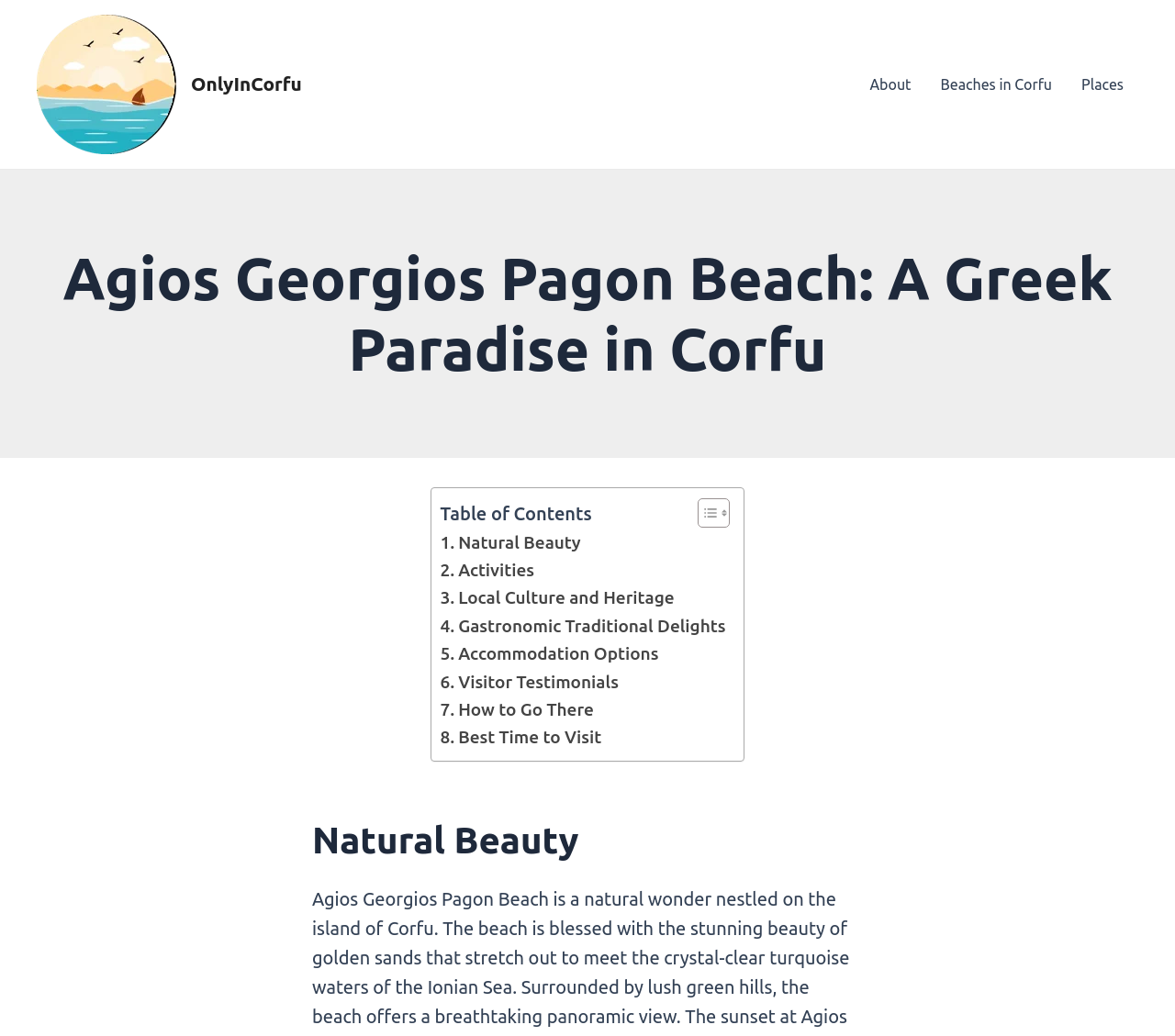Locate the bounding box coordinates of the clickable area to execute the instruction: "Explore the Natural Beauty section". Provide the coordinates as four float numbers between 0 and 1, represented as [left, top, right, bottom].

[0.266, 0.788, 0.734, 0.834]